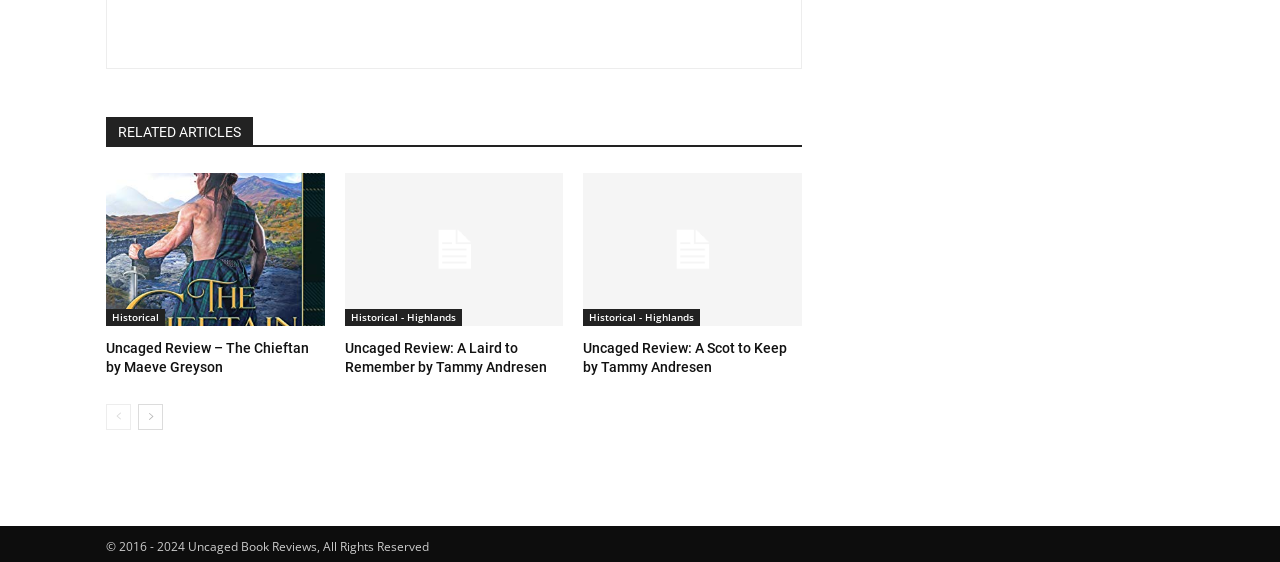Pinpoint the bounding box coordinates of the clickable area needed to execute the instruction: "Read the article 'The Impact of Comfort Colors T-Shirts on Casual Fashion'". The coordinates should be specified as four float numbers between 0 and 1, i.e., [left, top, right, bottom].

None